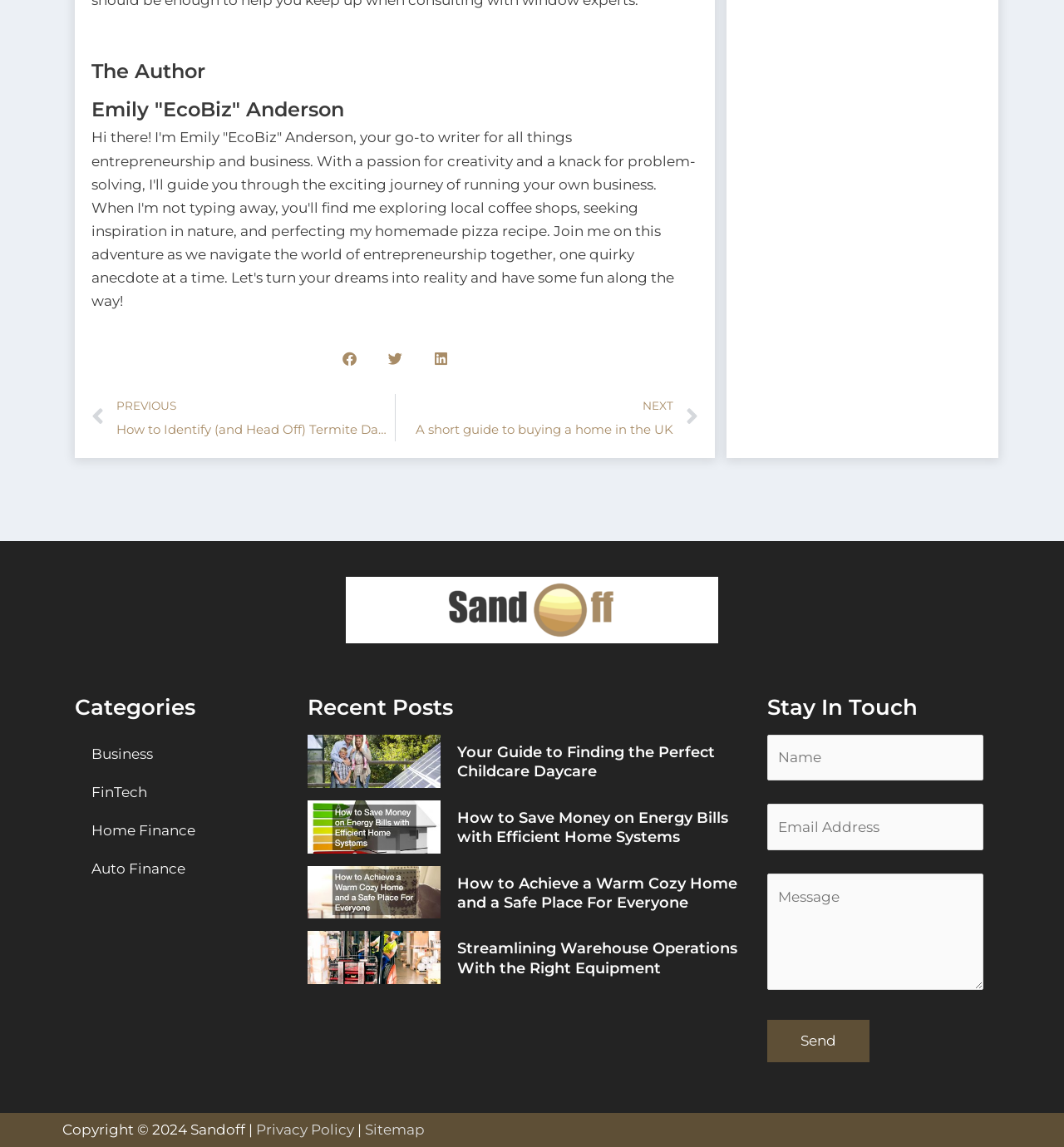Please specify the bounding box coordinates in the format (top-left x, top-left y, bottom-right x, bottom-right y), with values ranging from 0 to 1. Identify the bounding box for the UI component described as follows: FinTech

[0.07, 0.674, 0.273, 0.707]